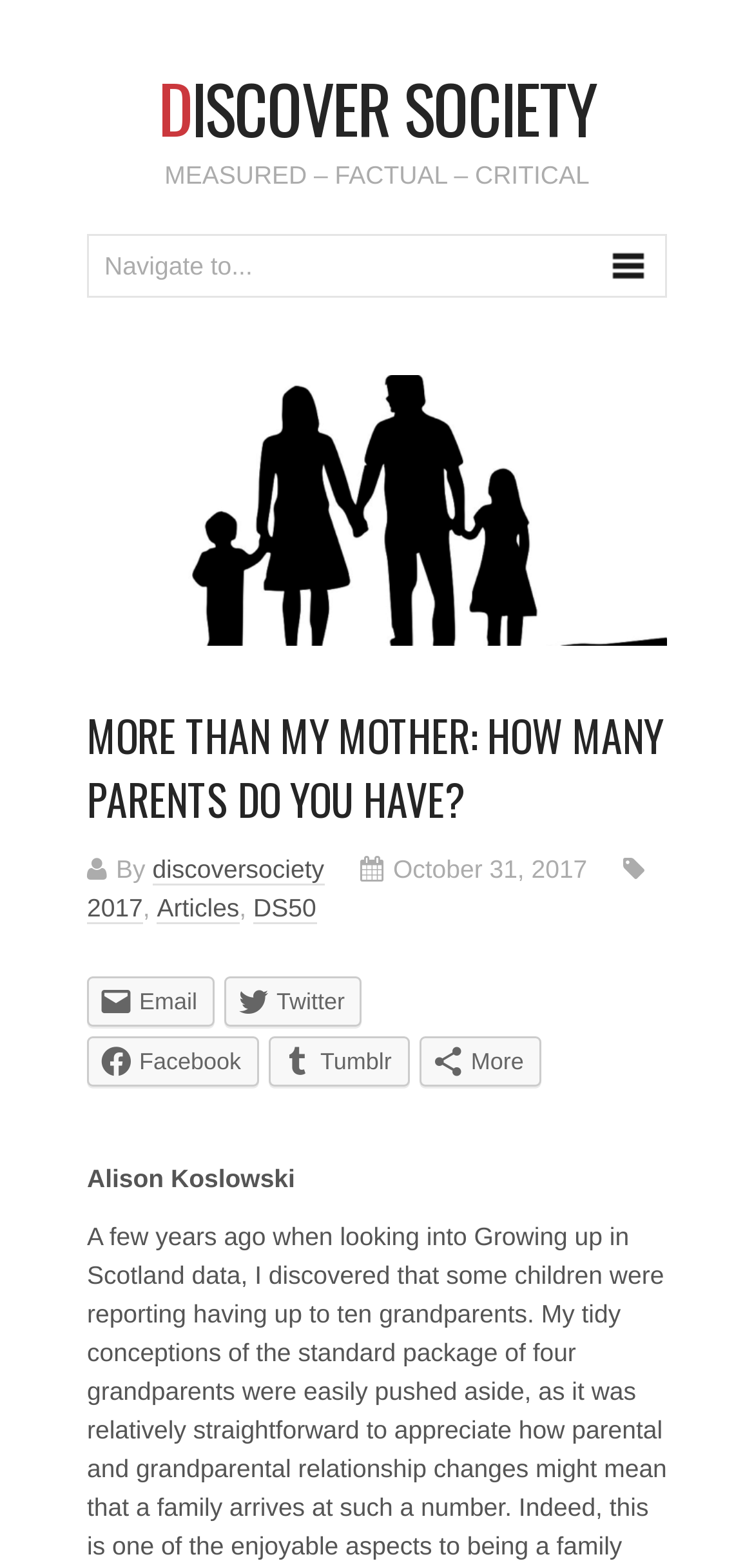Determine the bounding box coordinates of the clickable area required to perform the following instruction: "Click on the 'DISCOVER SOCIETY' link". The coordinates should be represented as four float numbers between 0 and 1: [left, top, right, bottom].

[0.21, 0.037, 0.79, 0.1]